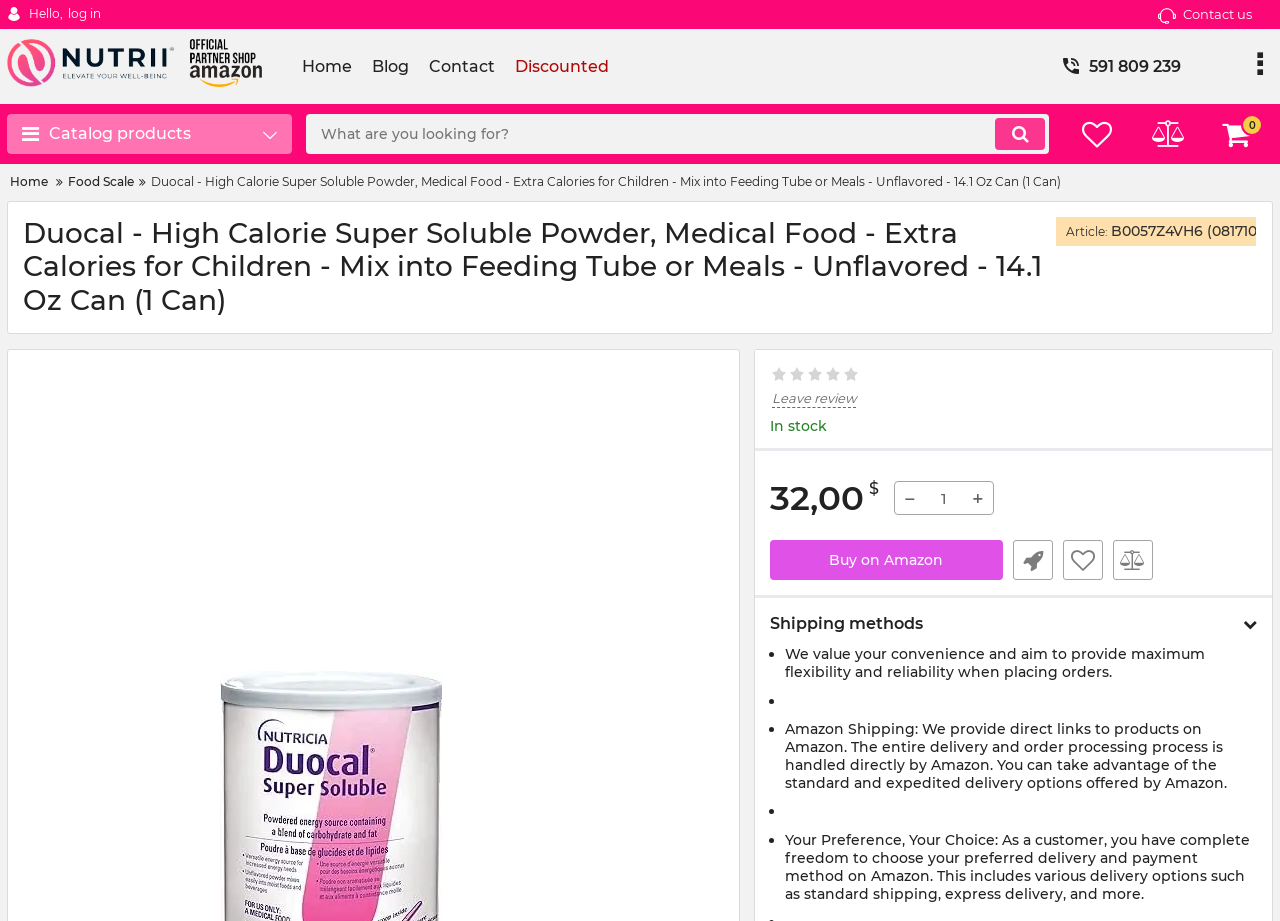Please identify the bounding box coordinates of the area I need to click to accomplish the following instruction: "Search for a product".

[0.239, 0.124, 0.82, 0.167]